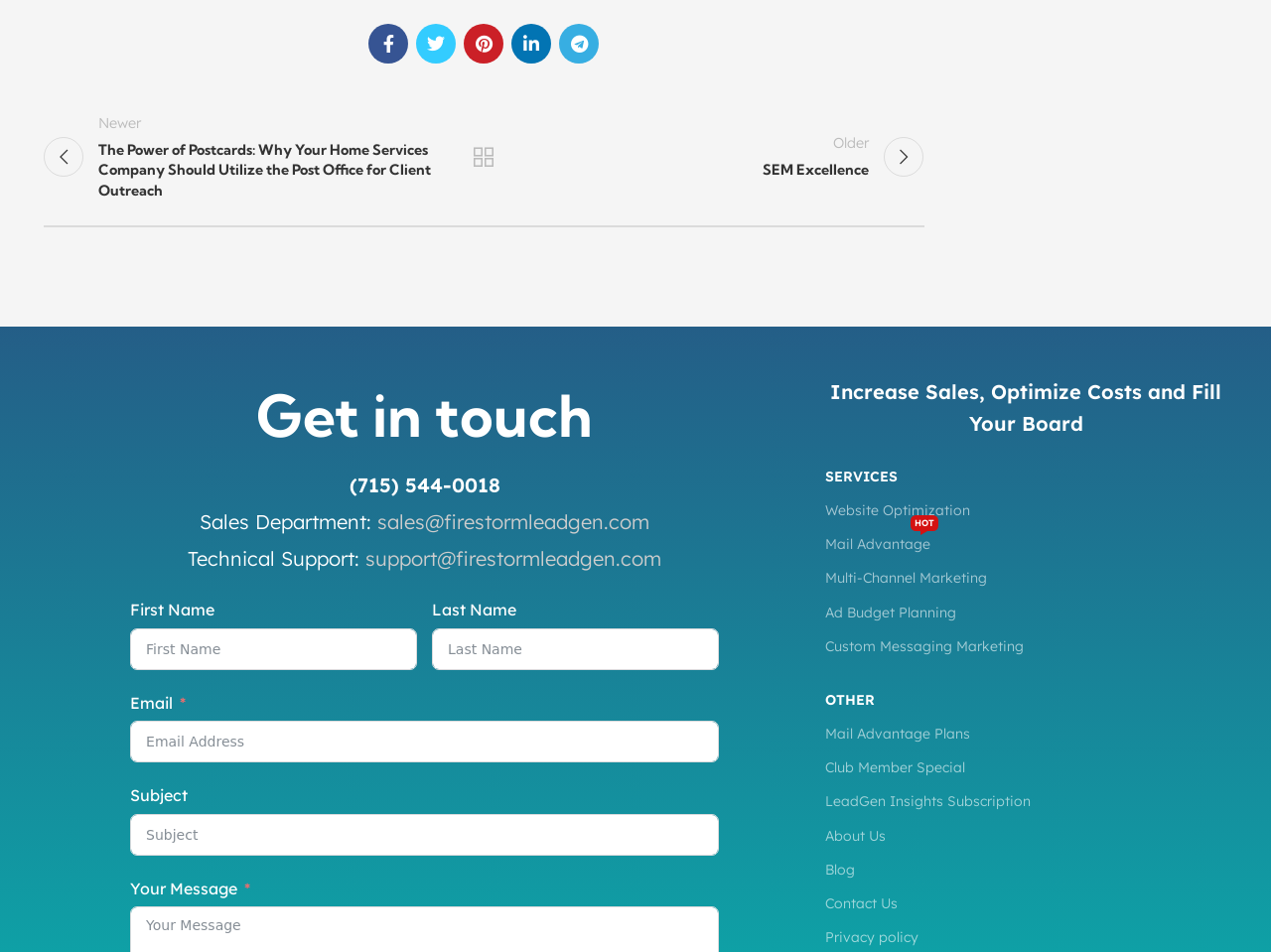Can you determine the bounding box coordinates of the area that needs to be clicked to fulfill the following instruction: "Enter Email"?

[0.102, 0.757, 0.566, 0.801]